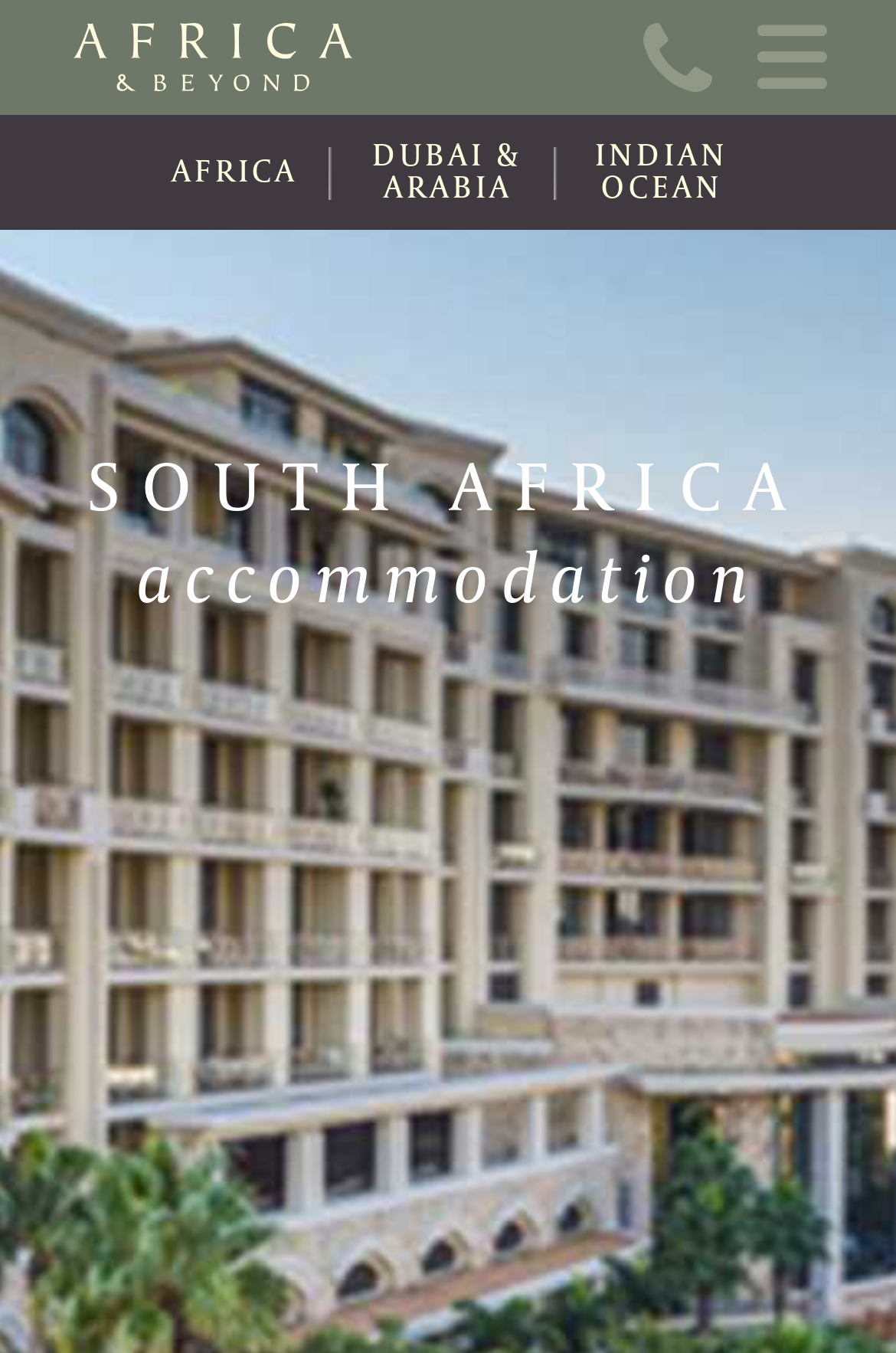Based on the element description Travel Update Covid-19, identify the bounding box of the UI element in the given webpage screenshot. The coordinates should be in the format (top-left x, top-left y, bottom-right x, bottom-right y) and must be between 0 and 1.

[0.205, 0.6, 0.705, 0.713]